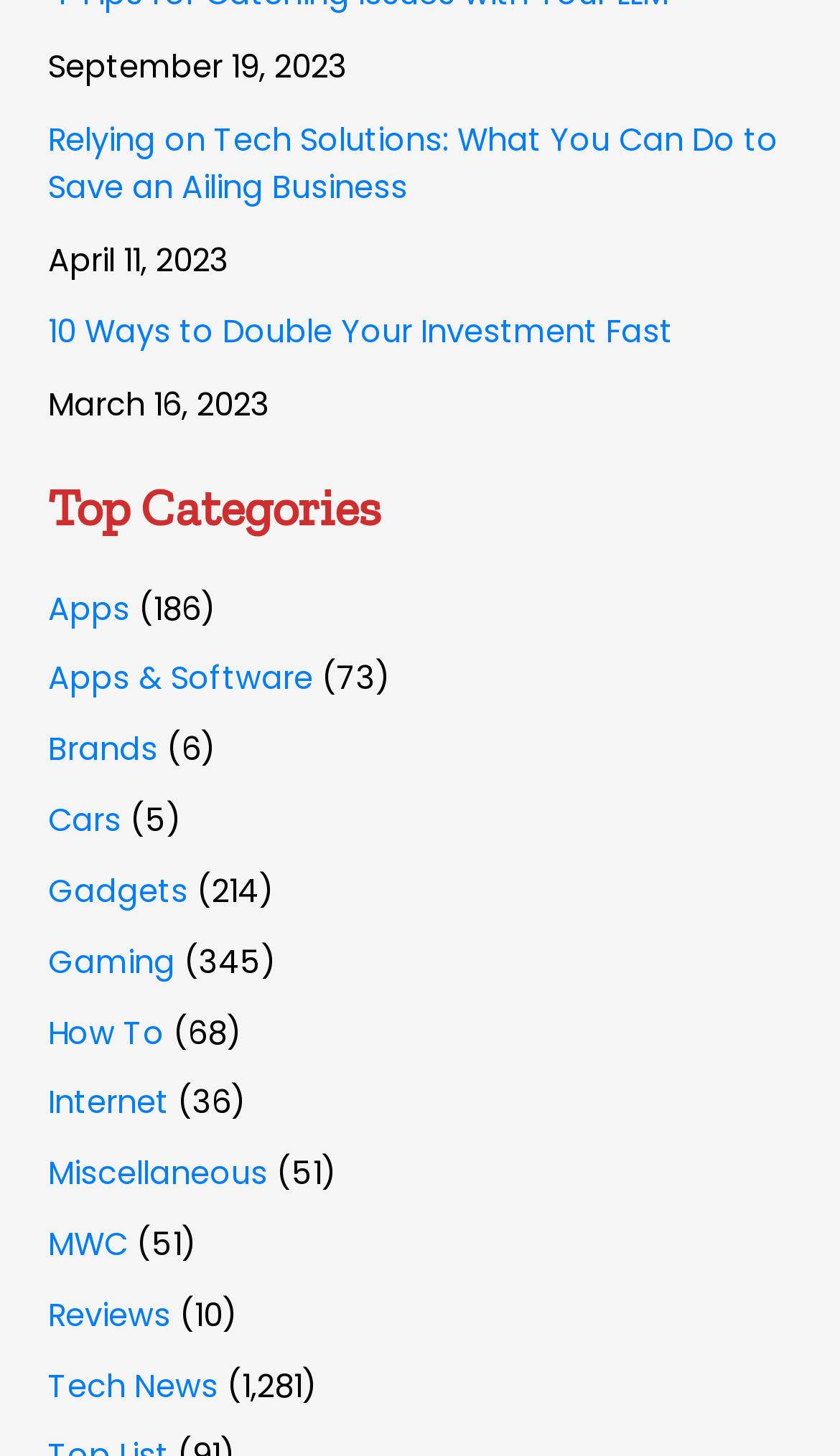Determine the bounding box coordinates for the area you should click to complete the following instruction: "Click on the category 'Apps'".

[0.058, 0.403, 0.155, 0.433]